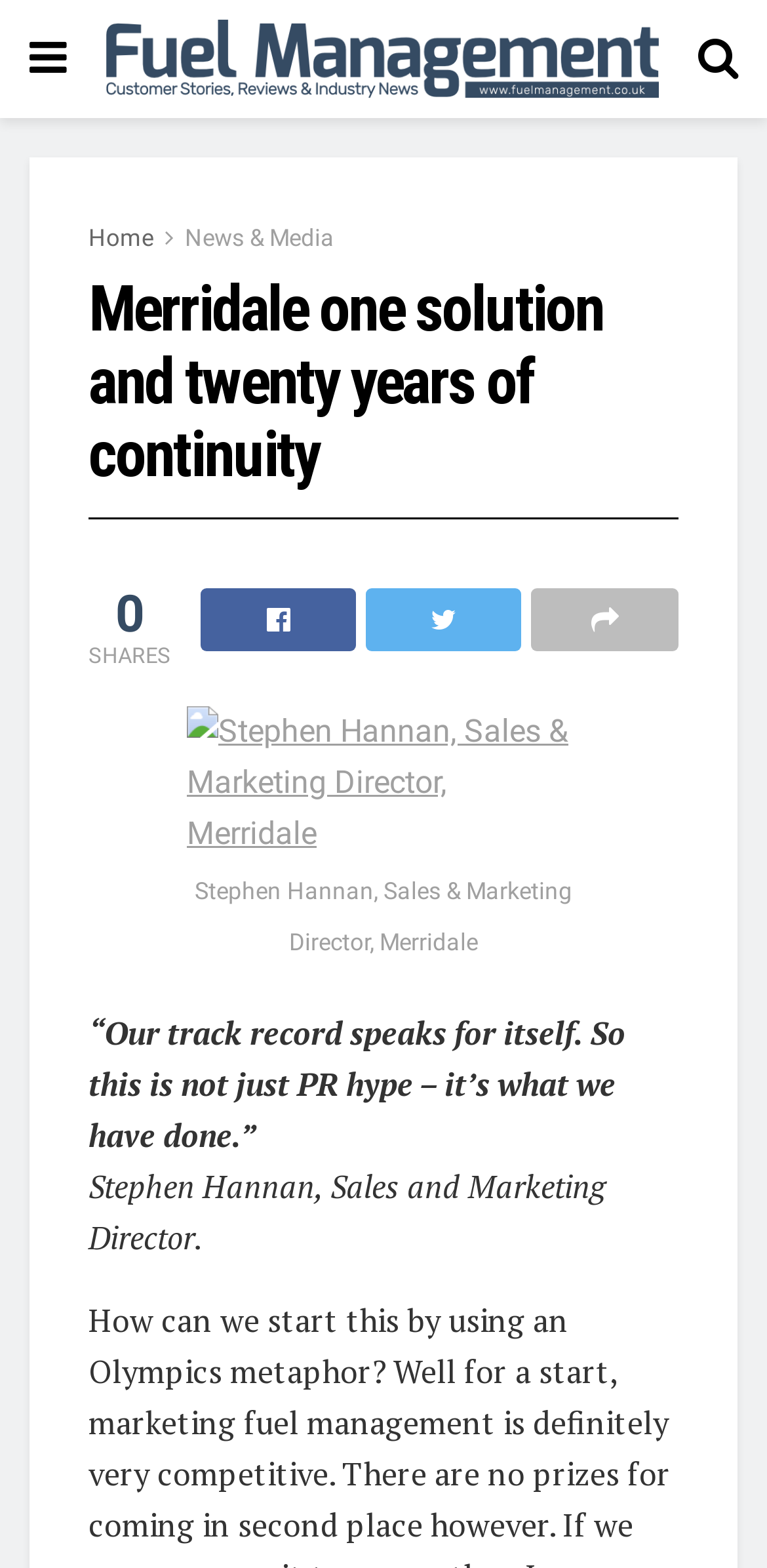Write a detailed summary of the webpage.

The webpage appears to be a company's website, specifically a page about fuel management. At the top left, there is a small icon represented by '\uf0c9'. Next to it, a link "Fuel Management - Customer Stories, Reviews and Industry News" is positioned, accompanied by an image with the same description. On the top right, another icon '\uf002' is located.

Below the top section, a navigation menu is situated, consisting of links to "Home" and "News & Media". A prominent heading "Merridale one solution and twenty years of continuity" is centered on the page.

On the left side, a section is dedicated to sharing, with a "SHARES" label and three social media links represented by icons '\uf230', '\uf099', and '\uf064'. 

A large figure takes up a significant portion of the page, containing an image of Stephen Hannan, Sales & Marketing Director, Merridale, along with a link to his name and a figcaption. Below the figure, a quote from Stephen Hannan is displayed, saying "“Our track record speaks for itself. So this is not just PR hype – it’s what we have done.”" His title and name are written below the quote.

Overall, the webpage seems to be introducing the company's fuel management services, highlighting their achievements and featuring a prominent figure from the company.